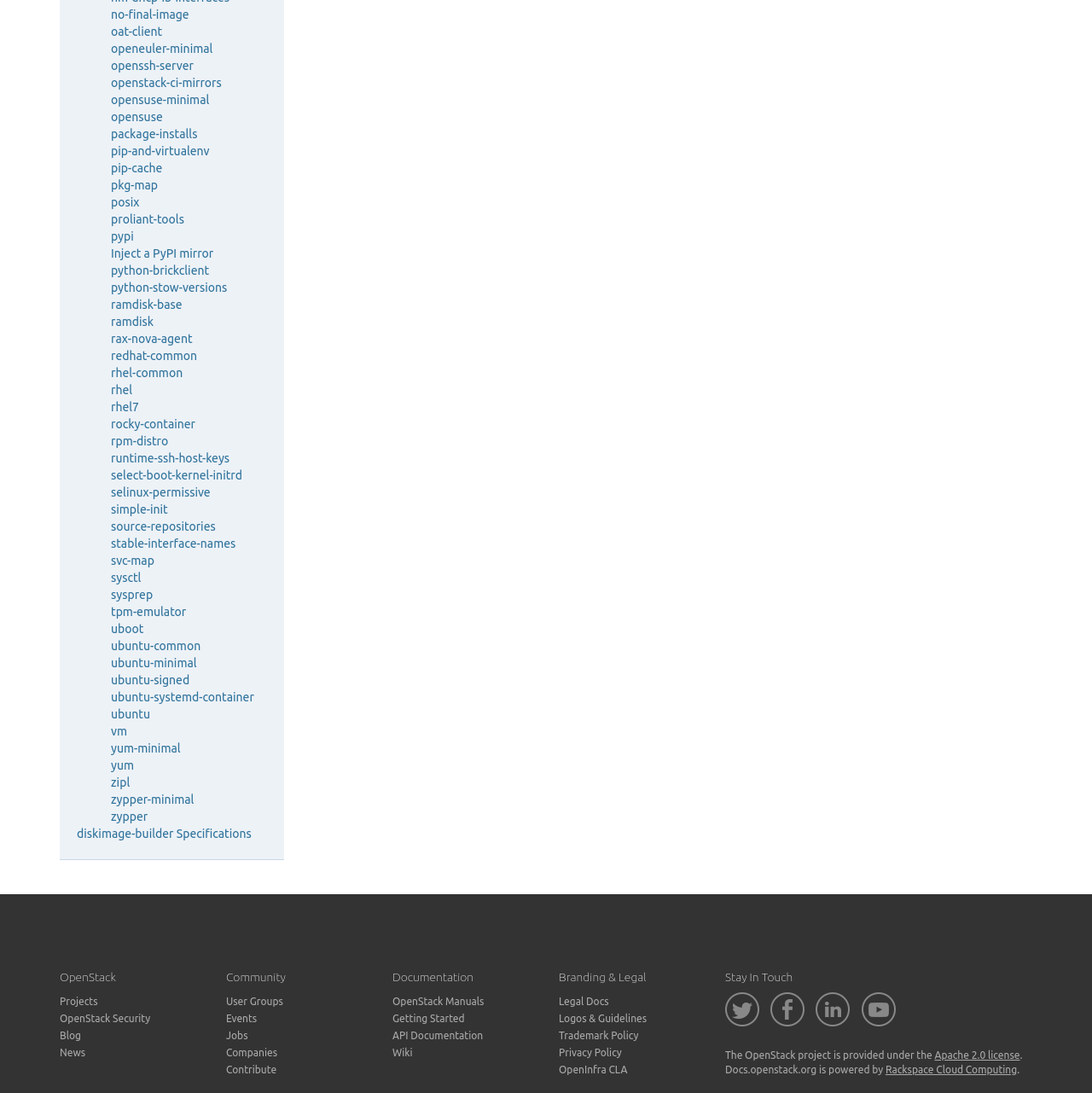Pinpoint the bounding box coordinates of the clickable element needed to complete the instruction: "Learn about OpenStack Security". The coordinates should be provided as four float numbers between 0 and 1: [left, top, right, bottom].

[0.055, 0.927, 0.138, 0.937]